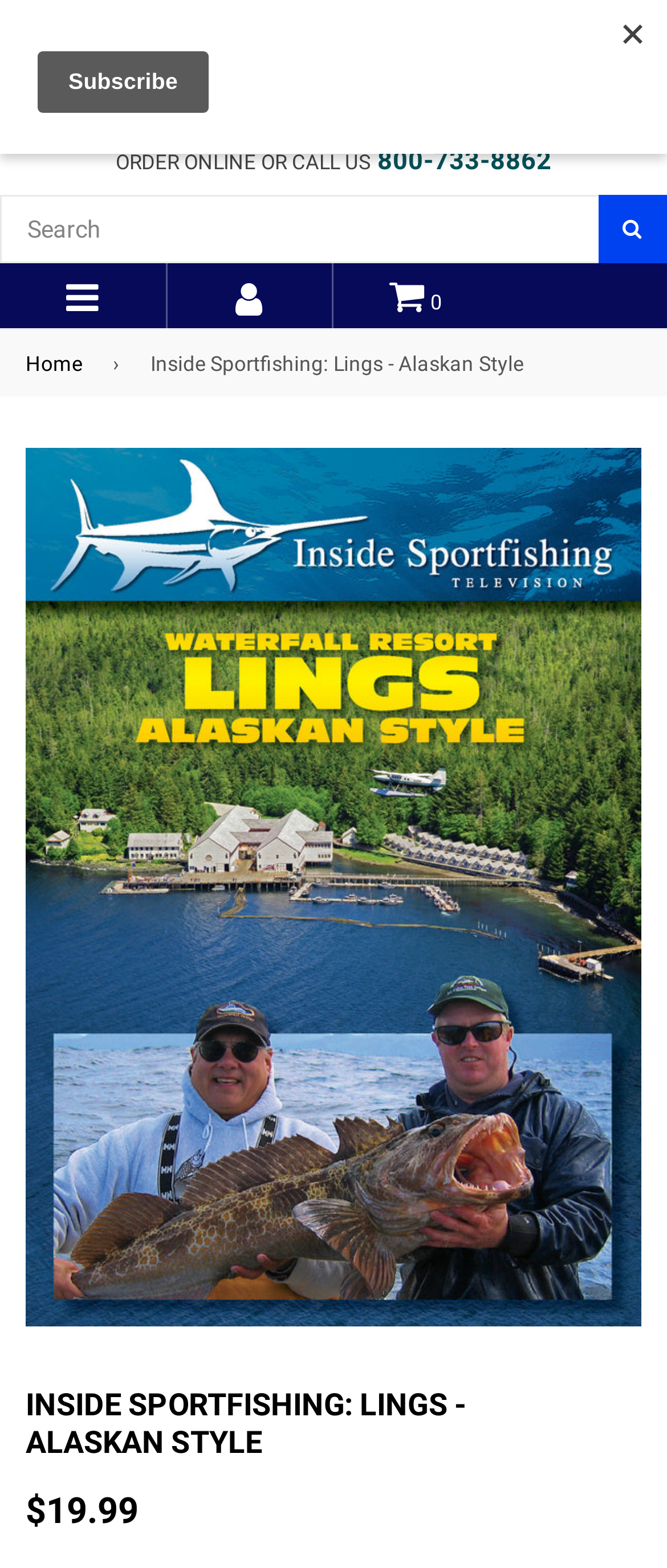What is the phone number to call for orders?
Based on the visual information, provide a detailed and comprehensive answer.

I found the phone number by looking at the top section of the webpage, where it says 'ORDER ONLINE OR CALL US' and then provides the phone number '800-733-8862'.